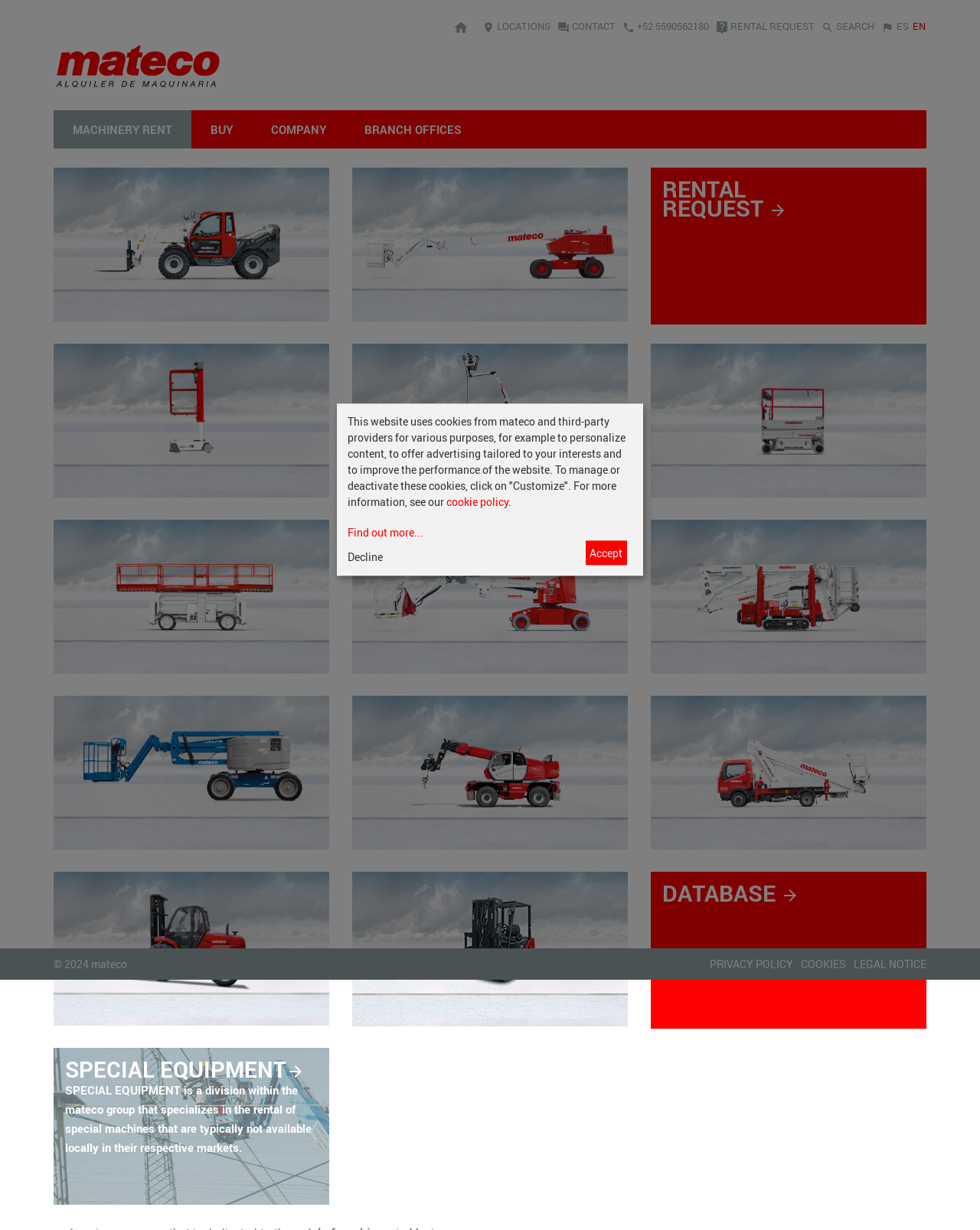Based on the element description cookie policy, identify the bounding box coordinates for the UI element. The coordinates should be in the format (top-left x, top-left y, bottom-right x, bottom-right y) and within the 0 to 1 range.

[0.455, 0.402, 0.519, 0.414]